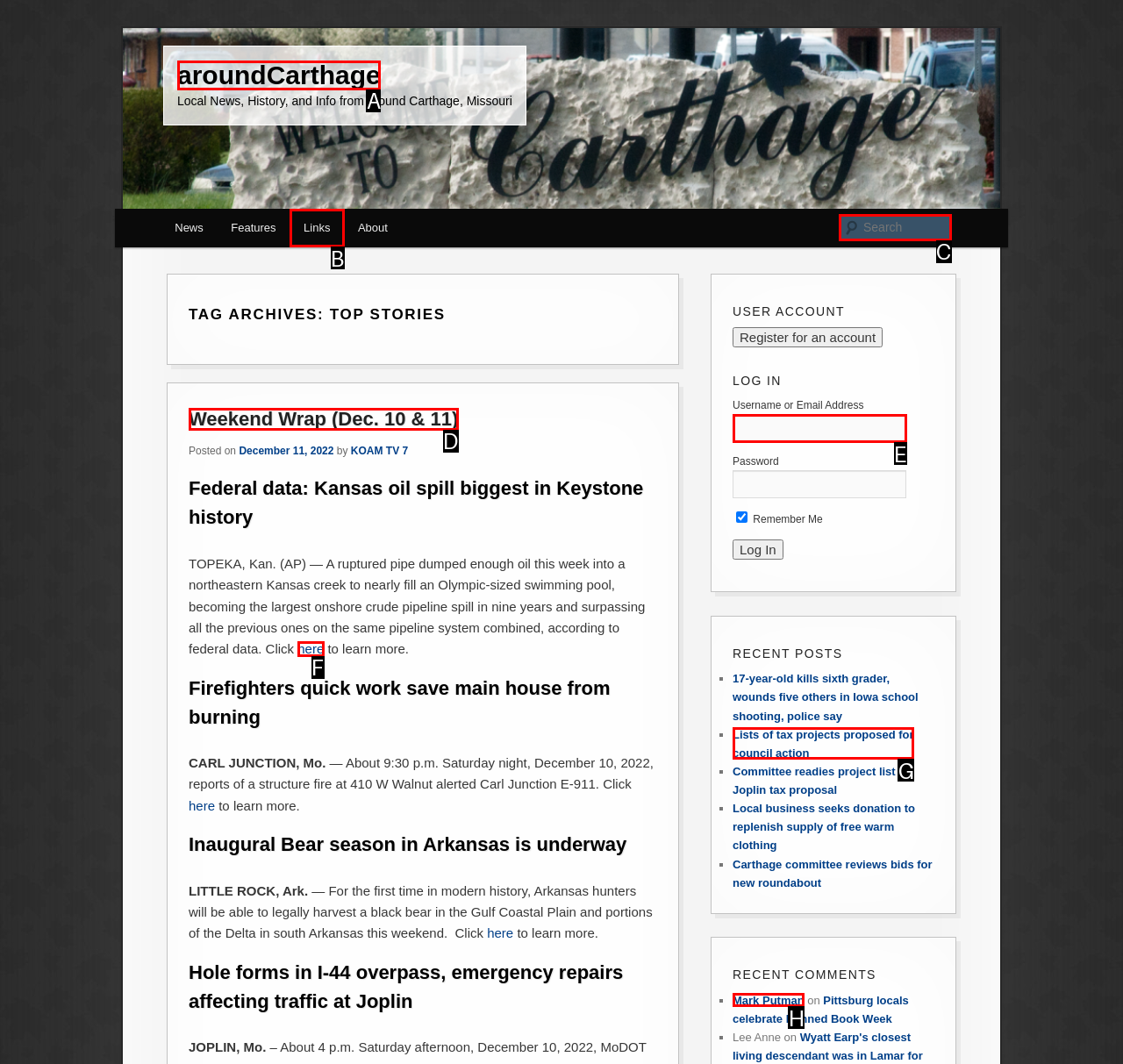Tell me the letter of the HTML element that best matches the description: parent_node: Search name="s" placeholder="Search" from the provided options.

C